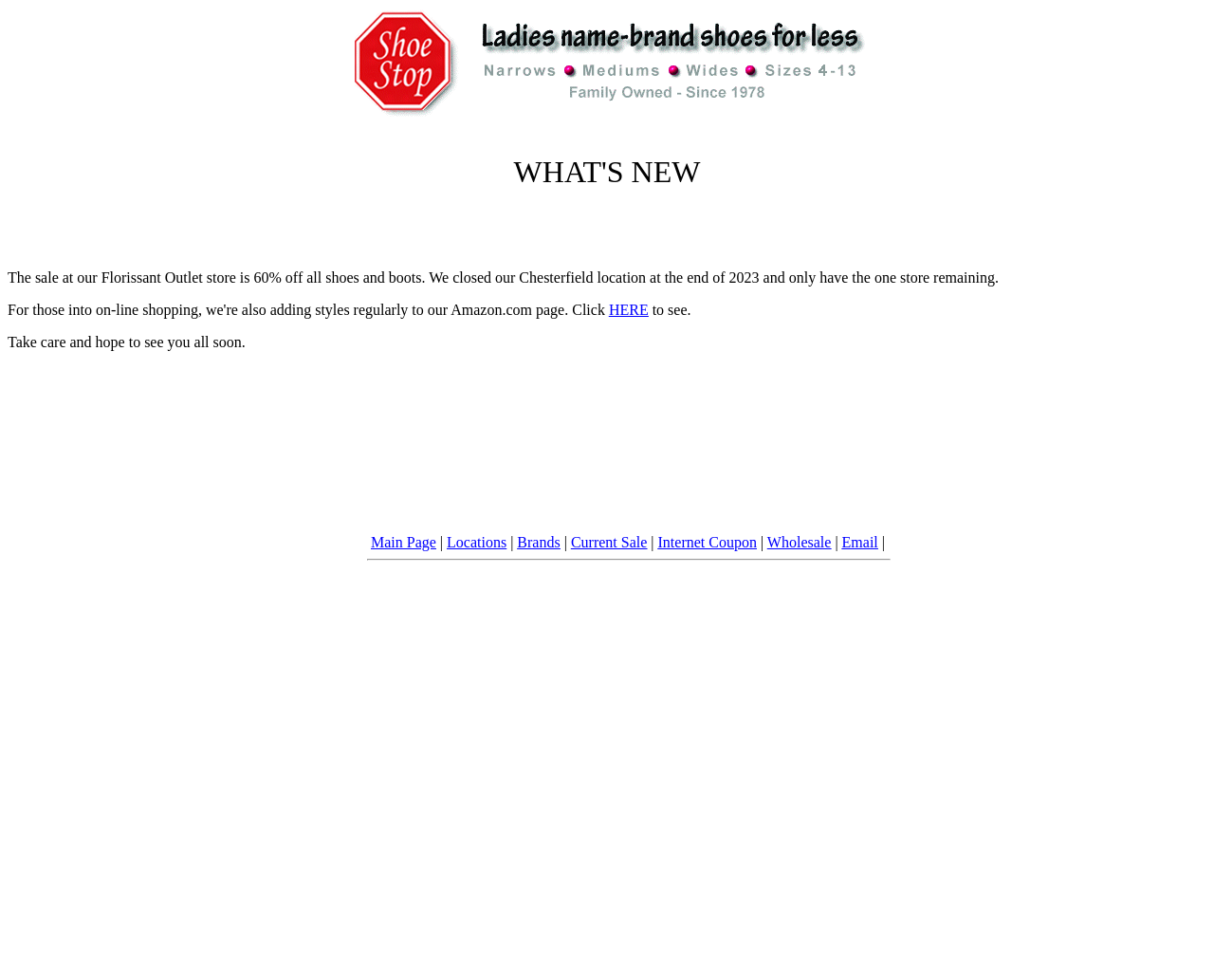Specify the bounding box coordinates of the area to click in order to execute this command: 'go to Main Page'. The coordinates should consist of four float numbers ranging from 0 to 1, and should be formatted as [left, top, right, bottom].

[0.305, 0.545, 0.359, 0.561]